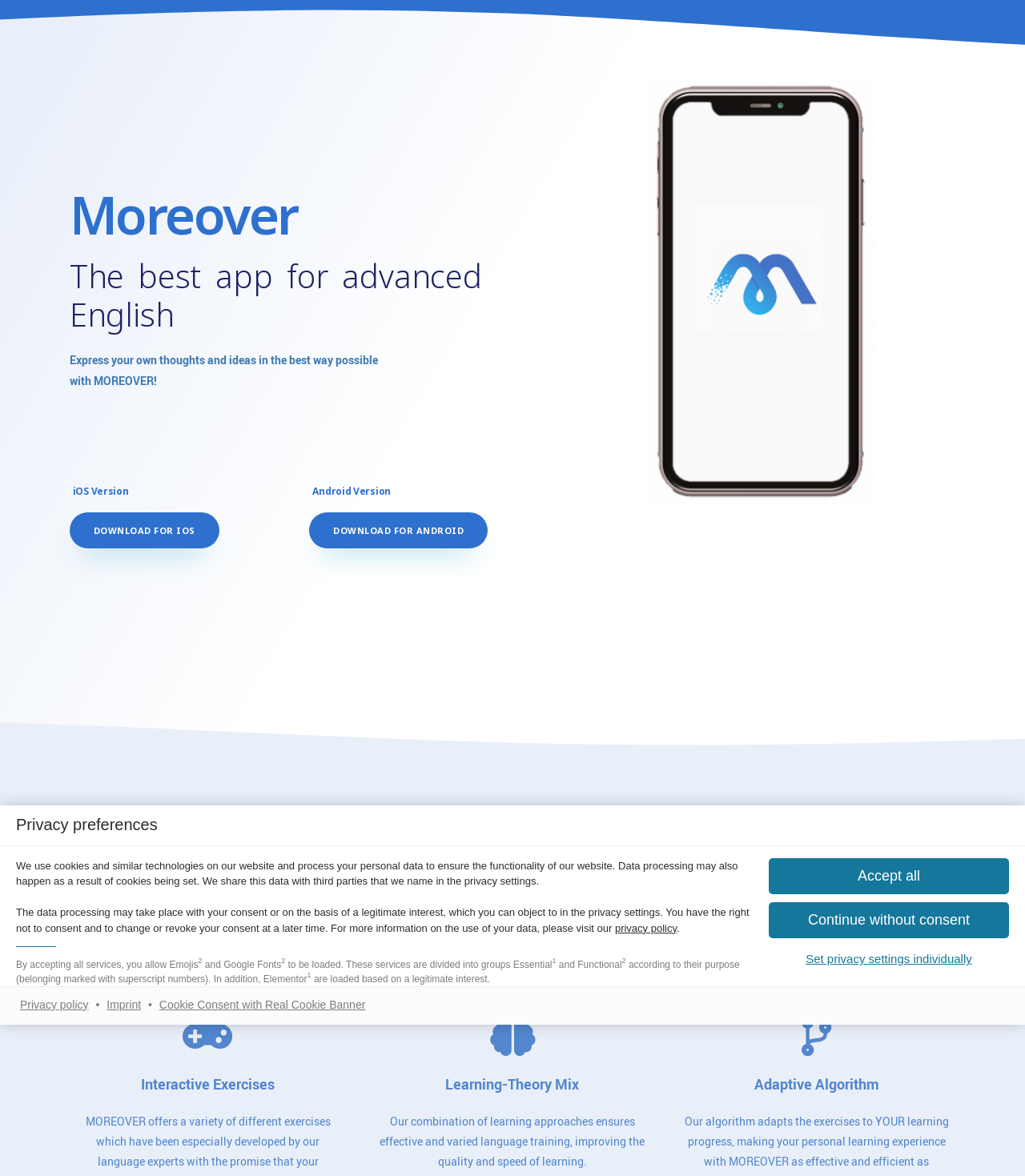Identify the bounding box coordinates of the area that should be clicked in order to complete the given instruction: "Download for Android". The bounding box coordinates should be four float numbers between 0 and 1, i.e., [left, top, right, bottom].

[0.302, 0.436, 0.476, 0.466]